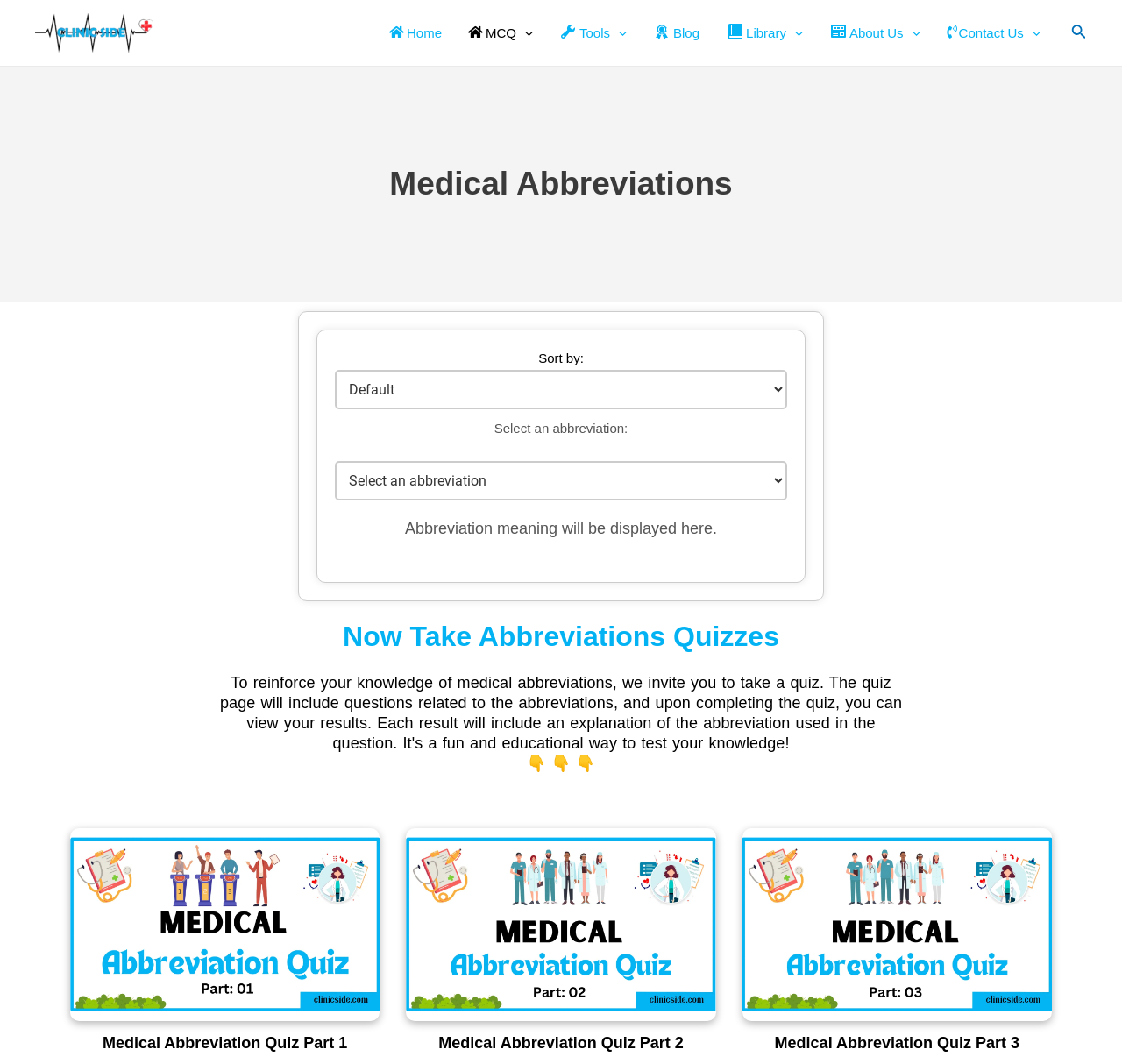Determine the coordinates of the bounding box for the clickable area needed to execute this instruction: "Select an abbreviation from the dropdown".

[0.298, 0.433, 0.702, 0.47]